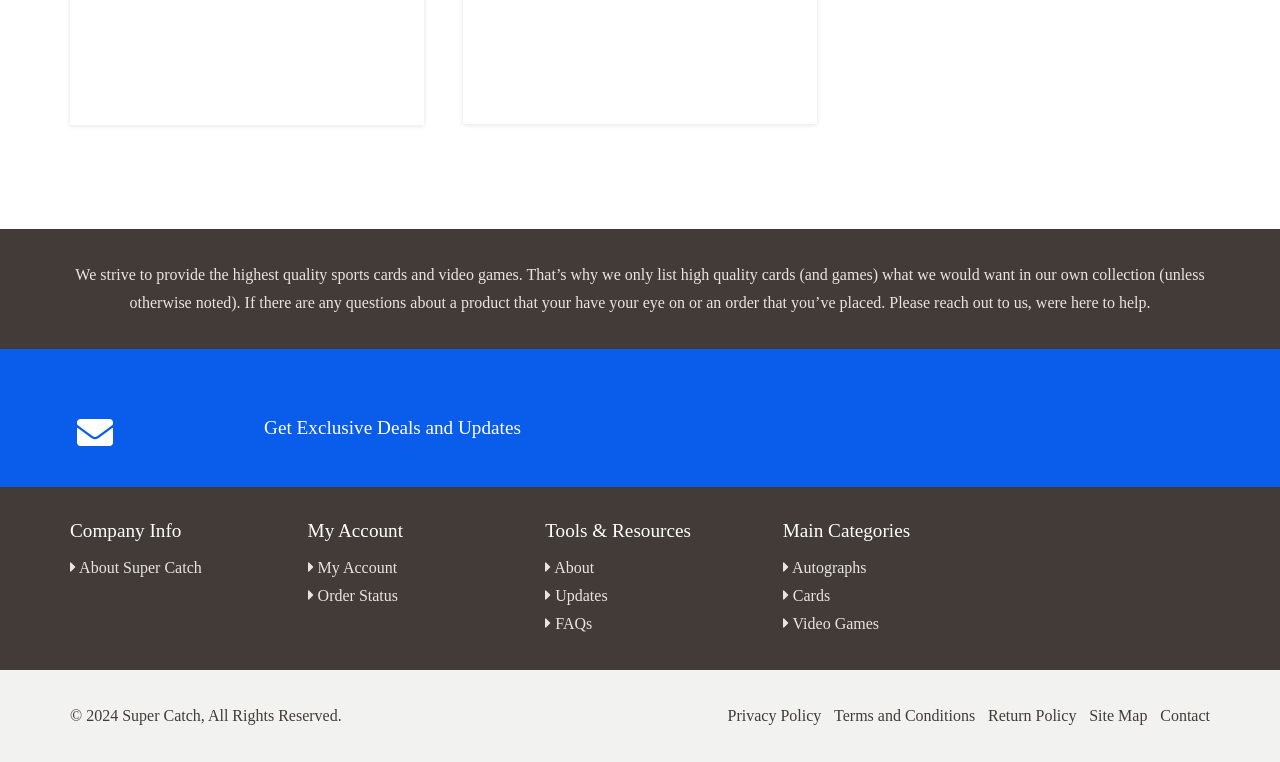Identify the bounding box of the UI element that matches this description: "Media Gallery".

None